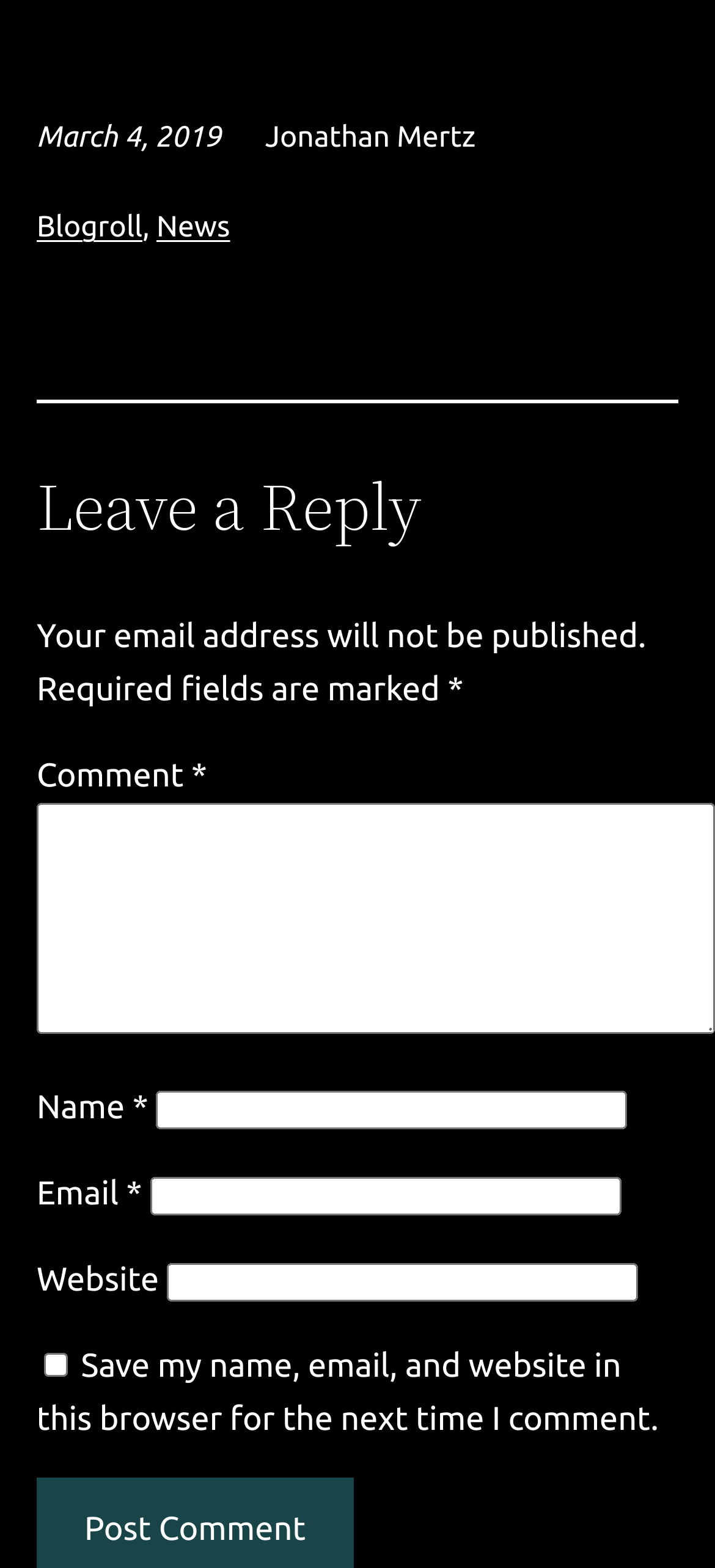Provide the bounding box coordinates of the HTML element described by the text: "Blogroll".

[0.051, 0.135, 0.199, 0.156]